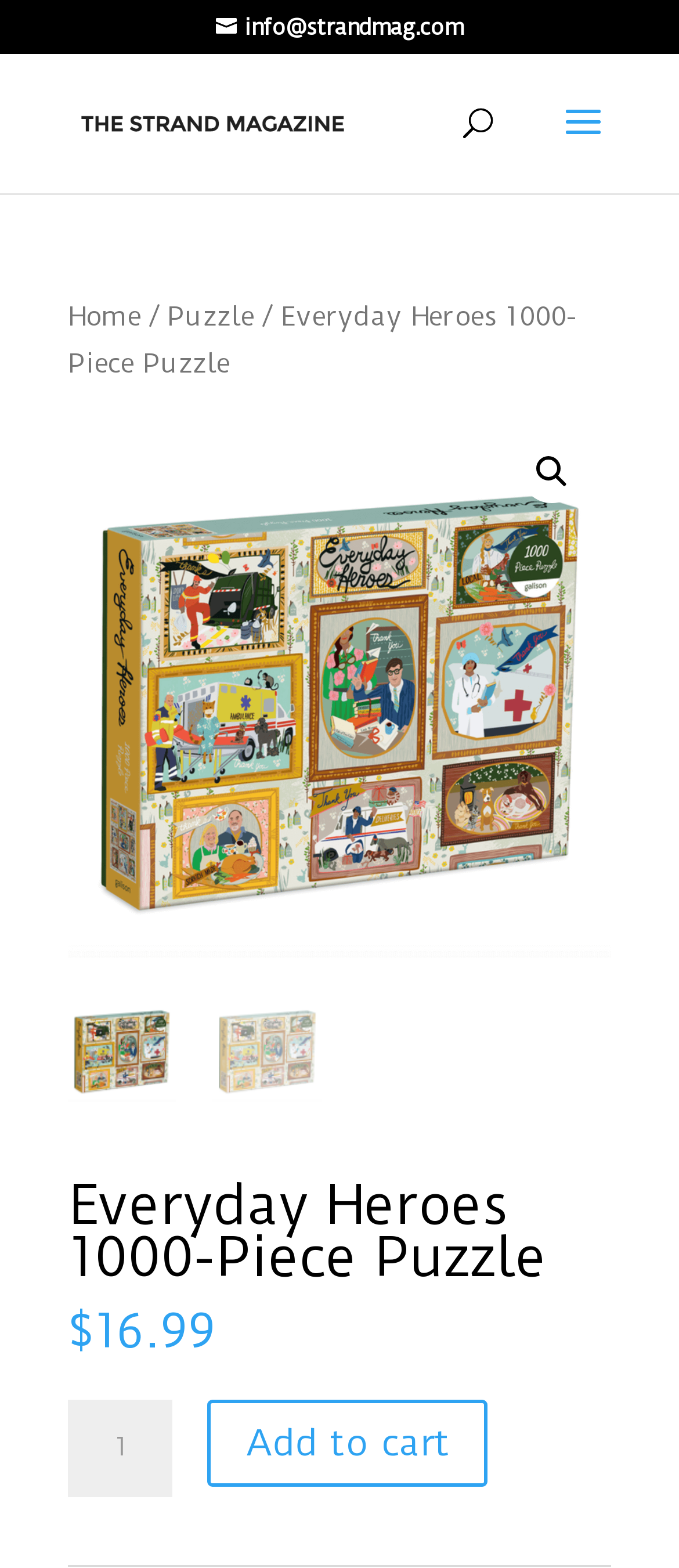Based on the element description title="Screen-Shot-2021-05-08-at-2.11.59-PM.png", identify the bounding box of the UI element in the given webpage screenshot. The coordinates should be in the format (top-left x, top-left y, bottom-right x, bottom-right y) and must be between 0 and 1.

[0.1, 0.263, 0.9, 0.611]